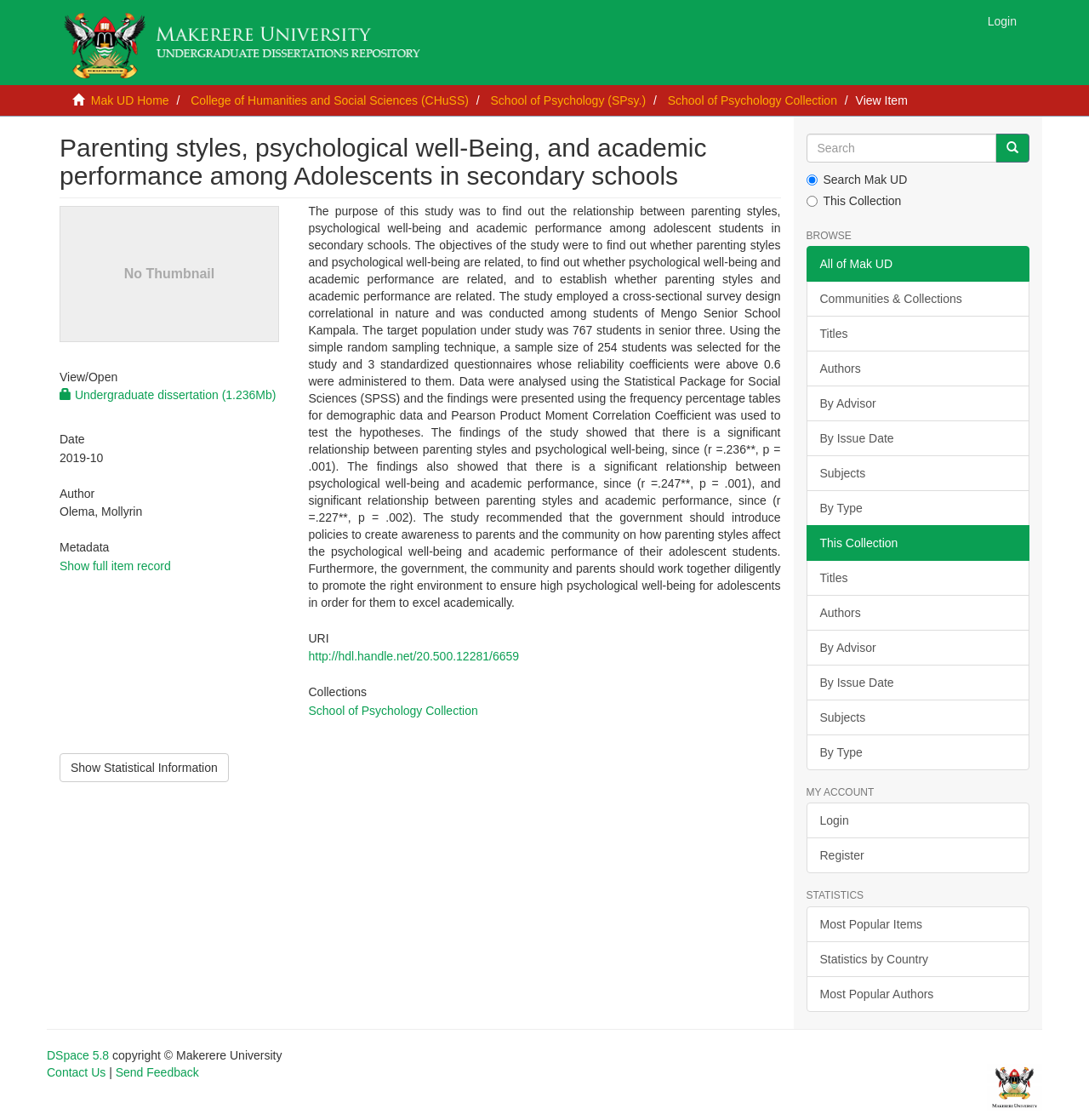Respond concisely with one word or phrase to the following query:
What is the name of the author of the research study?

Olema, Mollyrin